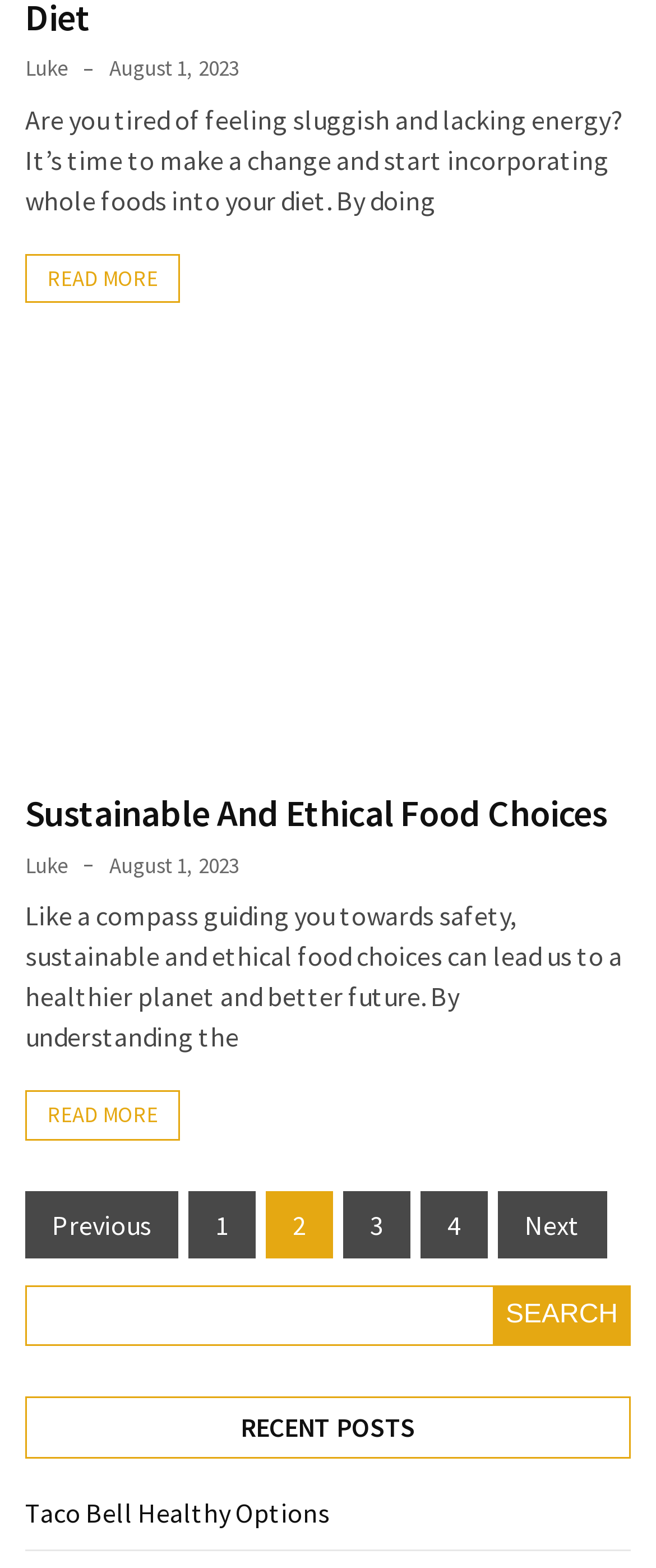Predict the bounding box coordinates for the UI element described as: "Sustainable And Ethical Food Choices". The coordinates should be four float numbers between 0 and 1, presented as [left, top, right, bottom].

[0.038, 0.503, 0.926, 0.534]